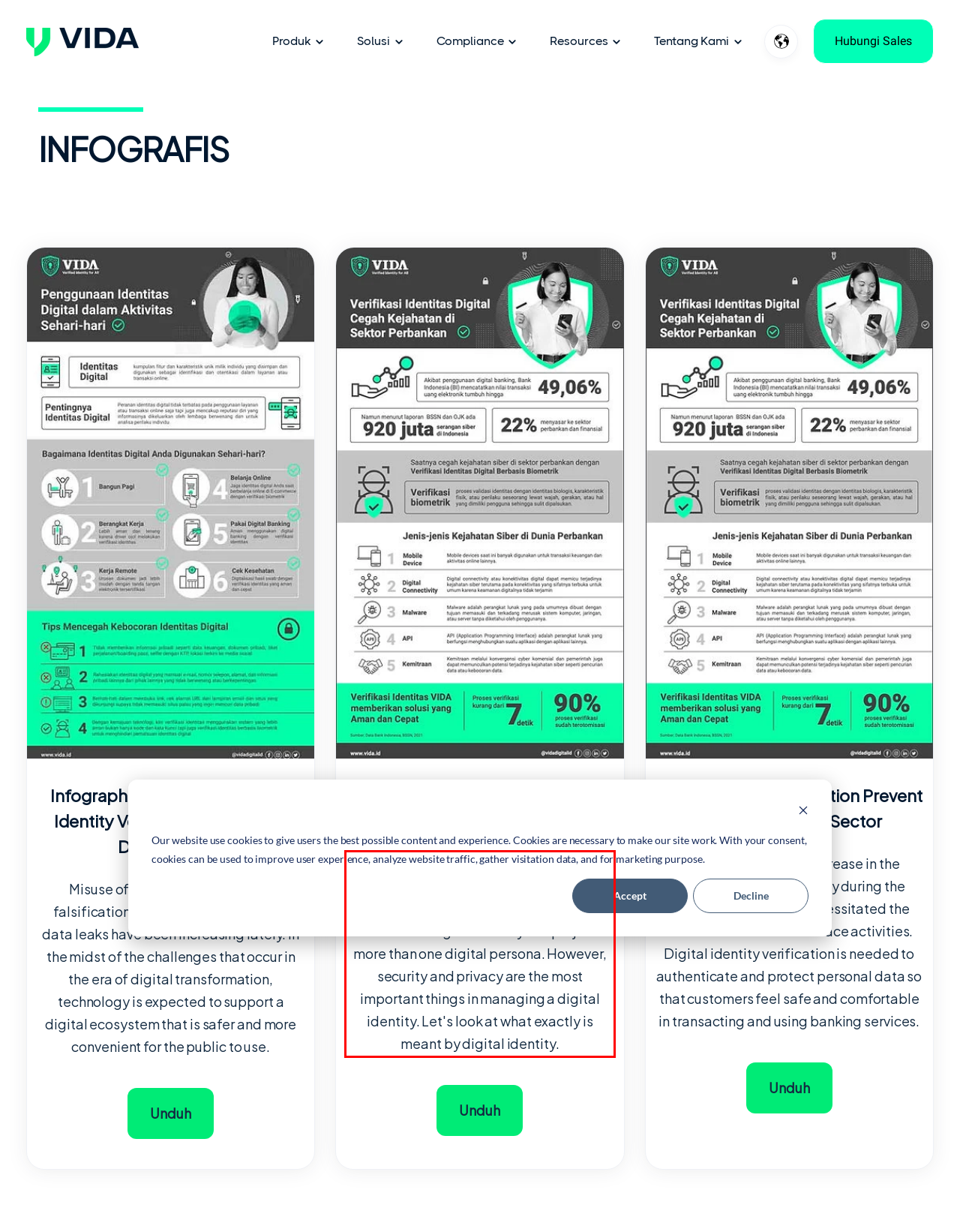Observe the screenshot of the webpage that includes a red rectangle bounding box. Conduct OCR on the content inside this red bounding box and generate the text.

Did you know that digital identities can be individuals, organizations, communities, or electronic devices in cyberspace? The owner of a digital identity can project more than one digital persona. However, security and privacy are the most important things in managing a digital identity. Let's look at what exactly is meant by digital identity.